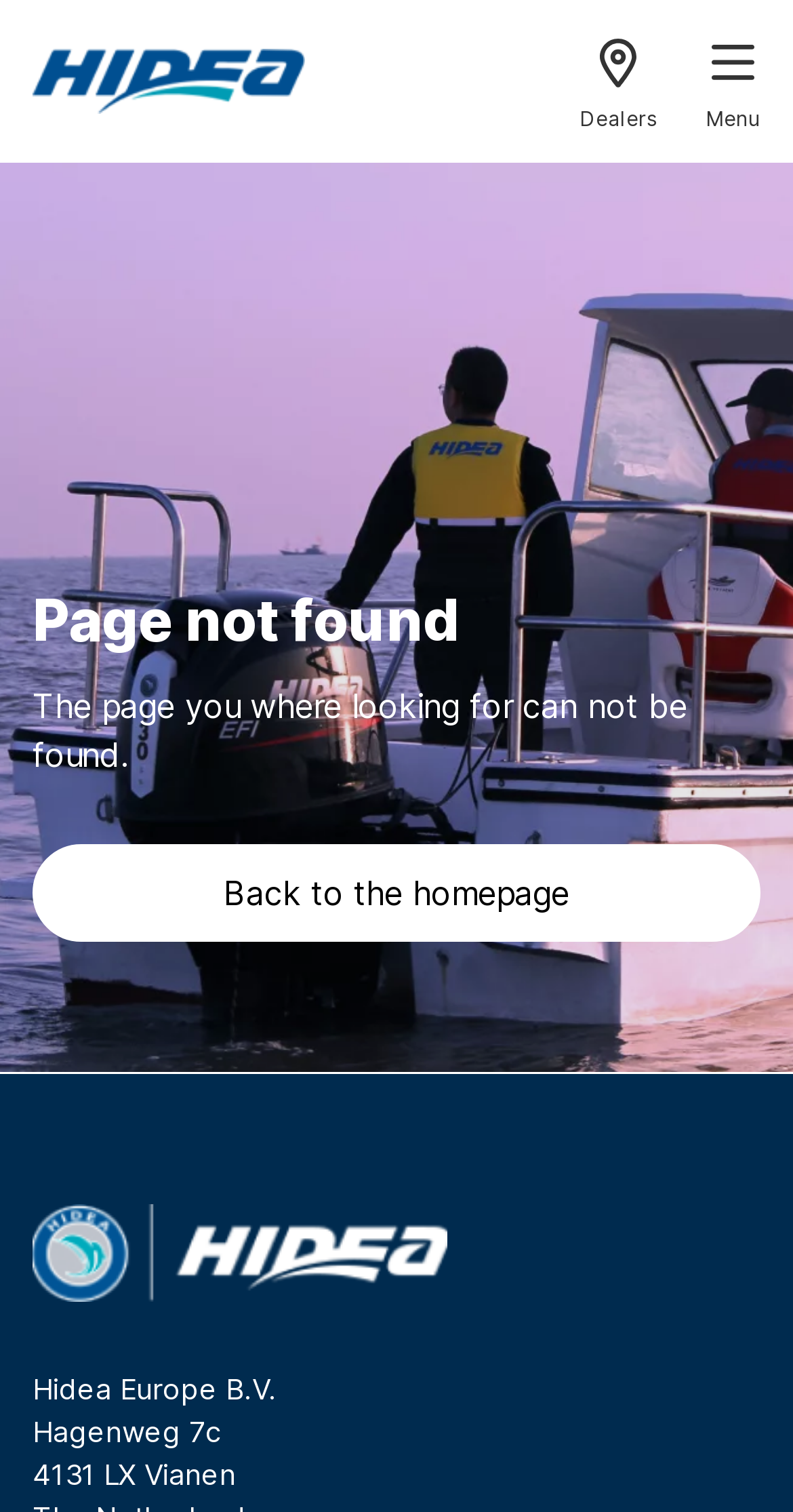Observe the image and answer the following question in detail: What is the link text to go back to the homepage?

I found the link text by looking at the link element on the page, which says 'Back to the homepage'. This link is likely to take the user back to the homepage of the website.